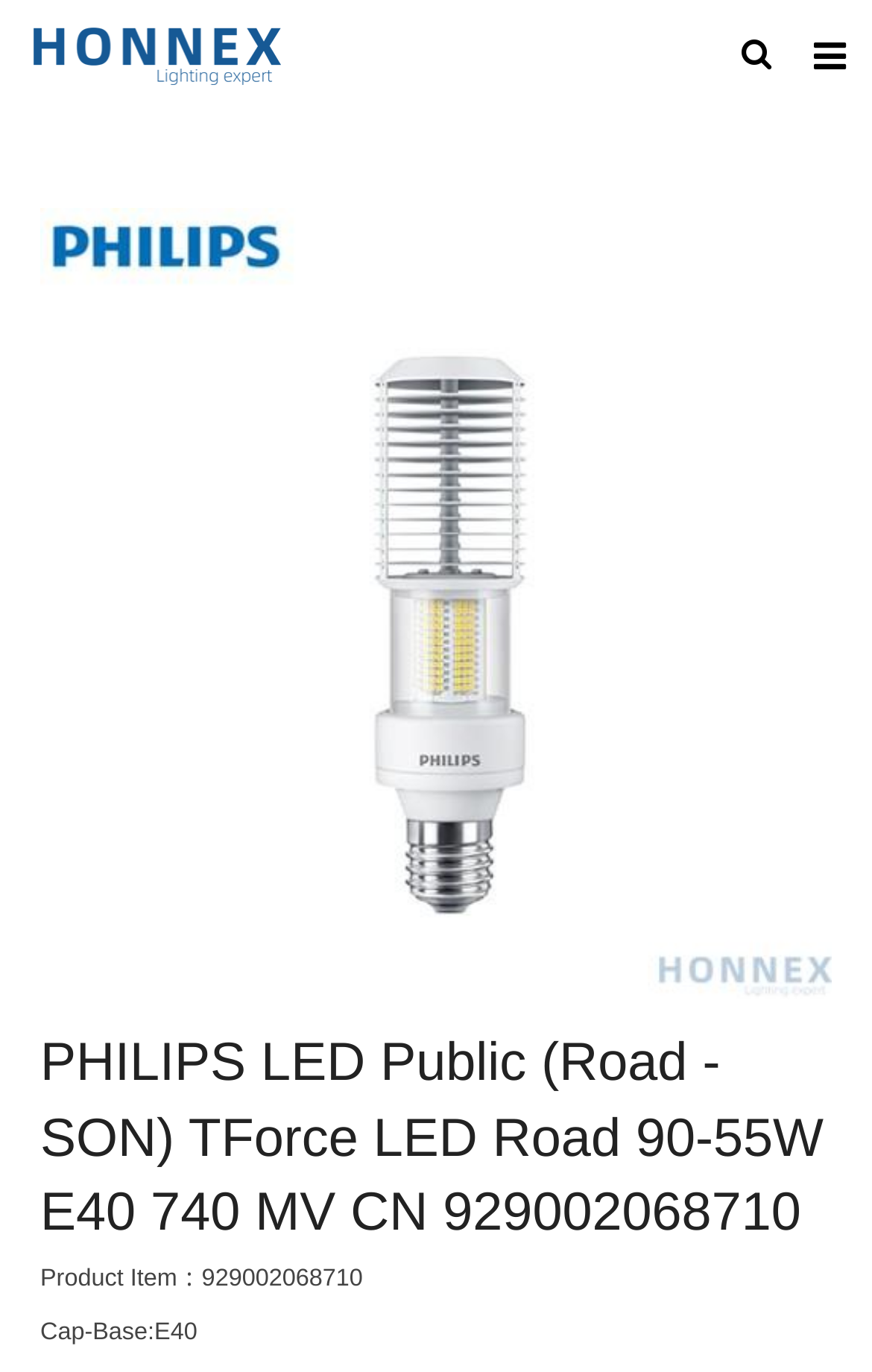Find and generate the main title of the webpage.

PHILIPS LED Public (Road - SON) TForce LED Road 90-55W E40 740 MV CN 929002068710